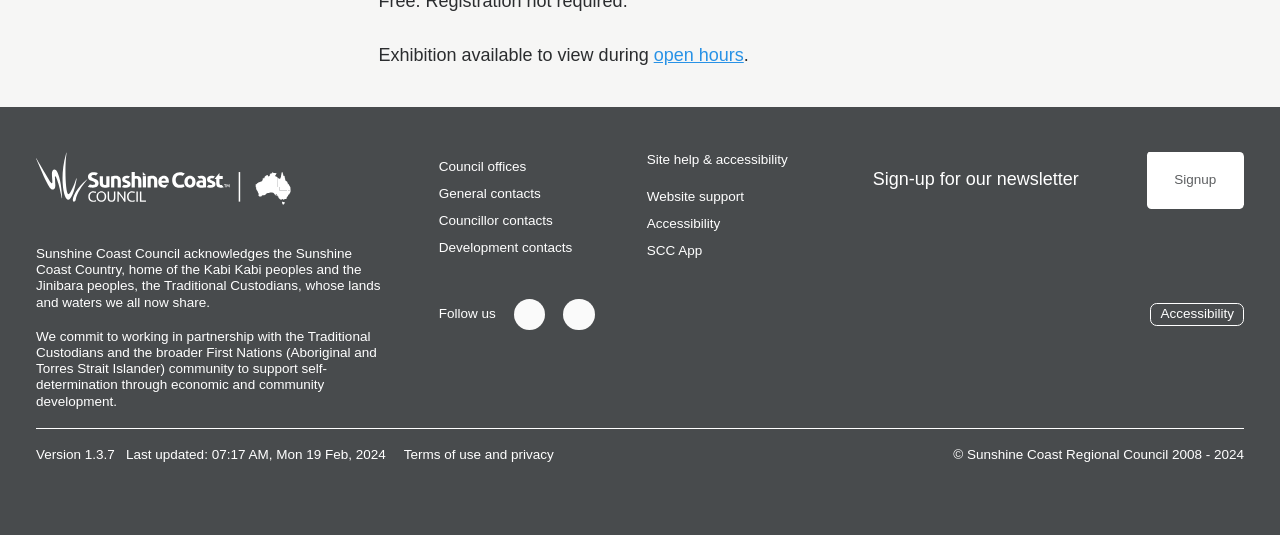Identify the bounding box coordinates of the clickable region to carry out the given instruction: "View open hours".

[0.511, 0.083, 0.581, 0.121]